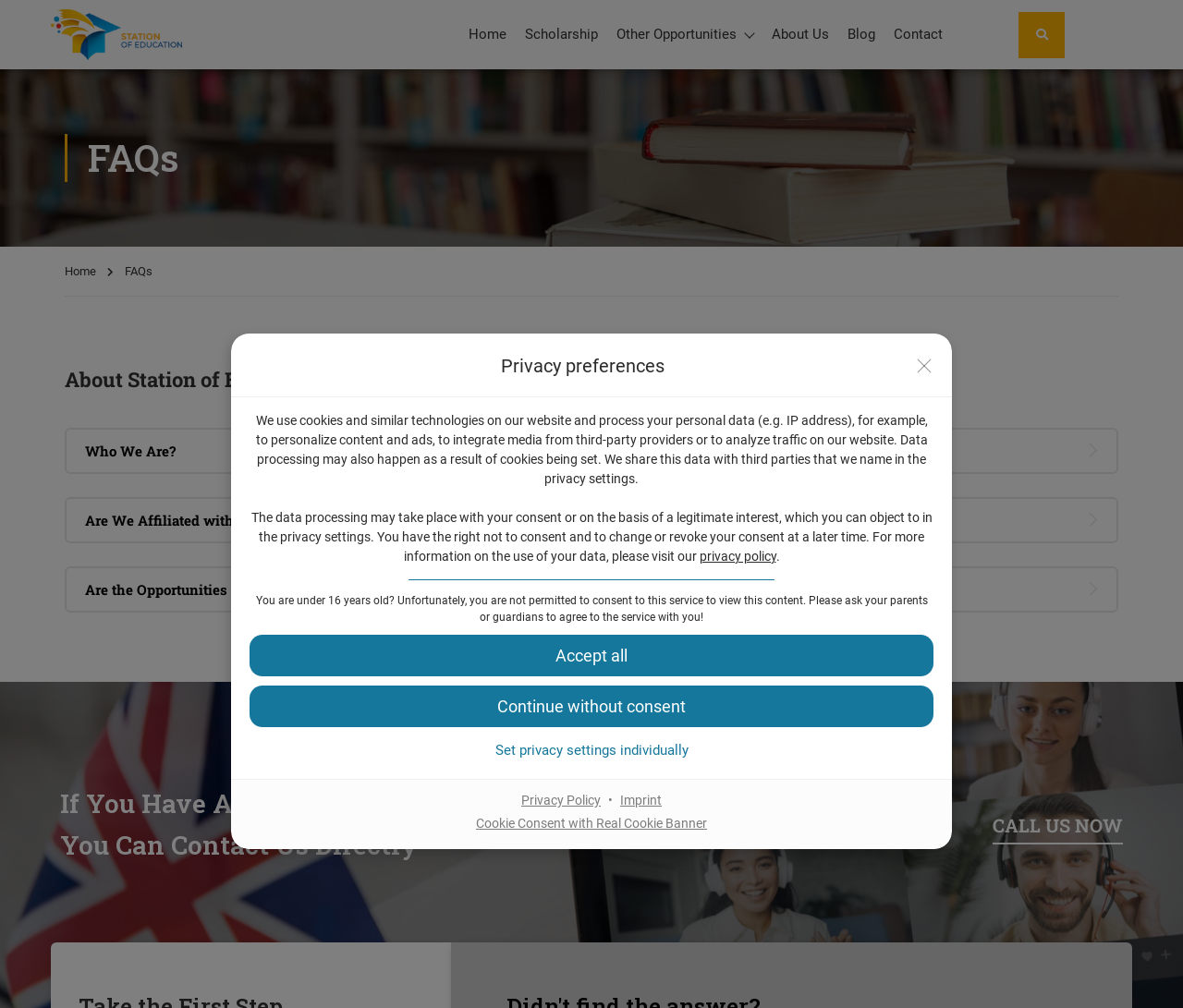What is the name of the policy that provides more information on data usage?
Based on the screenshot, answer the question with a single word or phrase.

Privacy policy